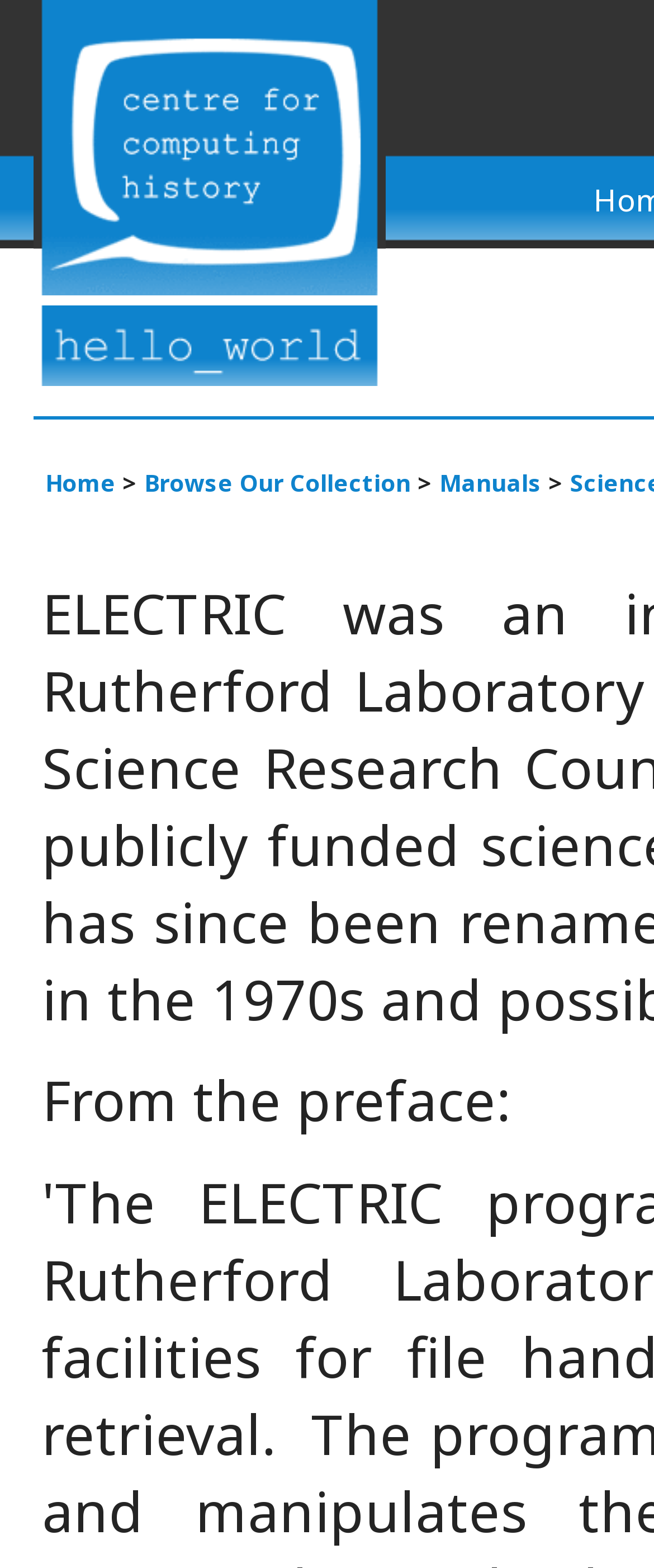Locate the bounding box of the UI element based on this description: "Browse Our Collection". Provide four float numbers between 0 and 1 as [left, top, right, bottom].

[0.221, 0.297, 0.628, 0.317]